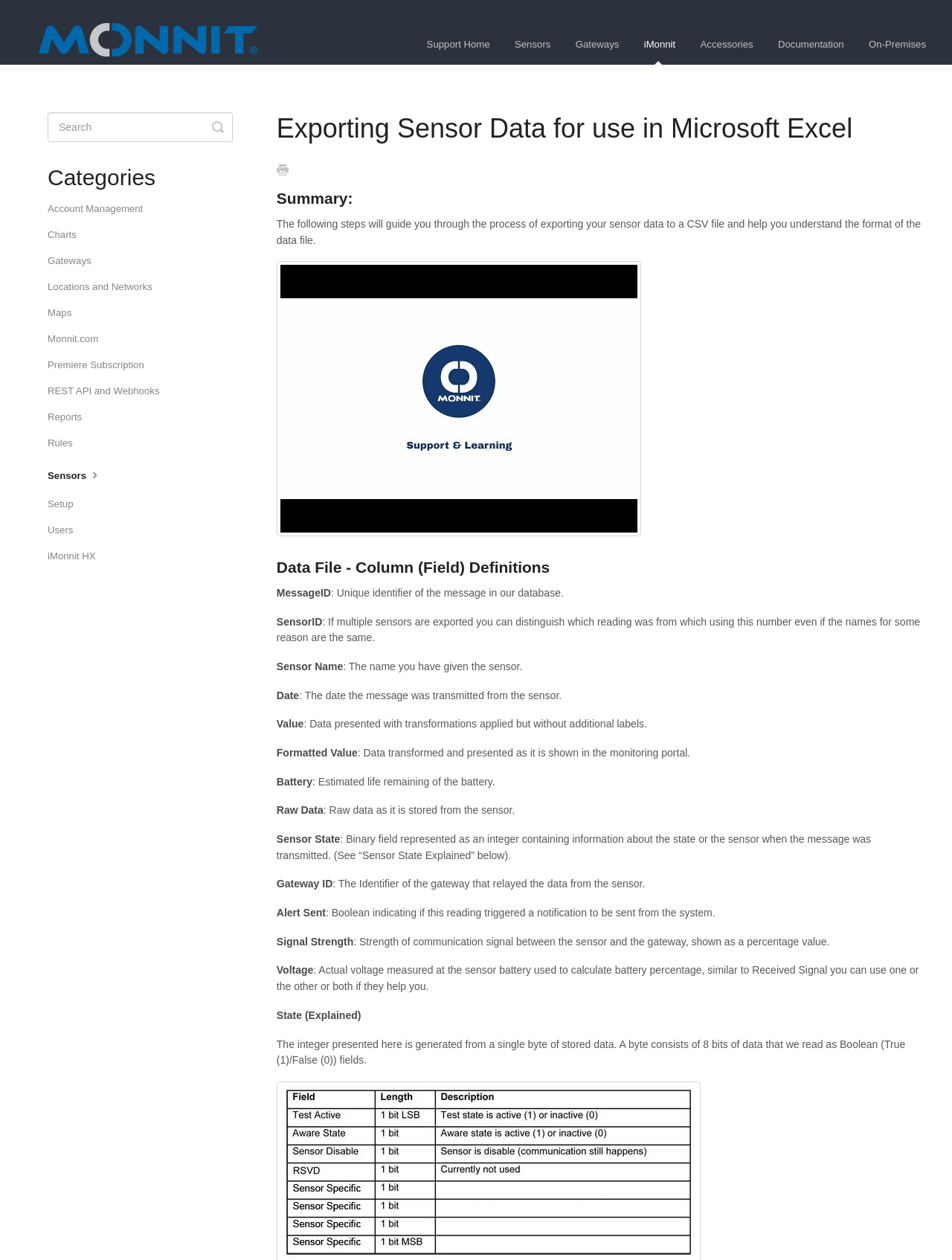Identify the bounding box coordinates for the element that needs to be clicked to fulfill this instruction: "Search for something in the search box". Provide the coordinates in the format of four float numbers between 0 and 1: [left, top, right, bottom].

[0.05, 0.089, 0.244, 0.113]